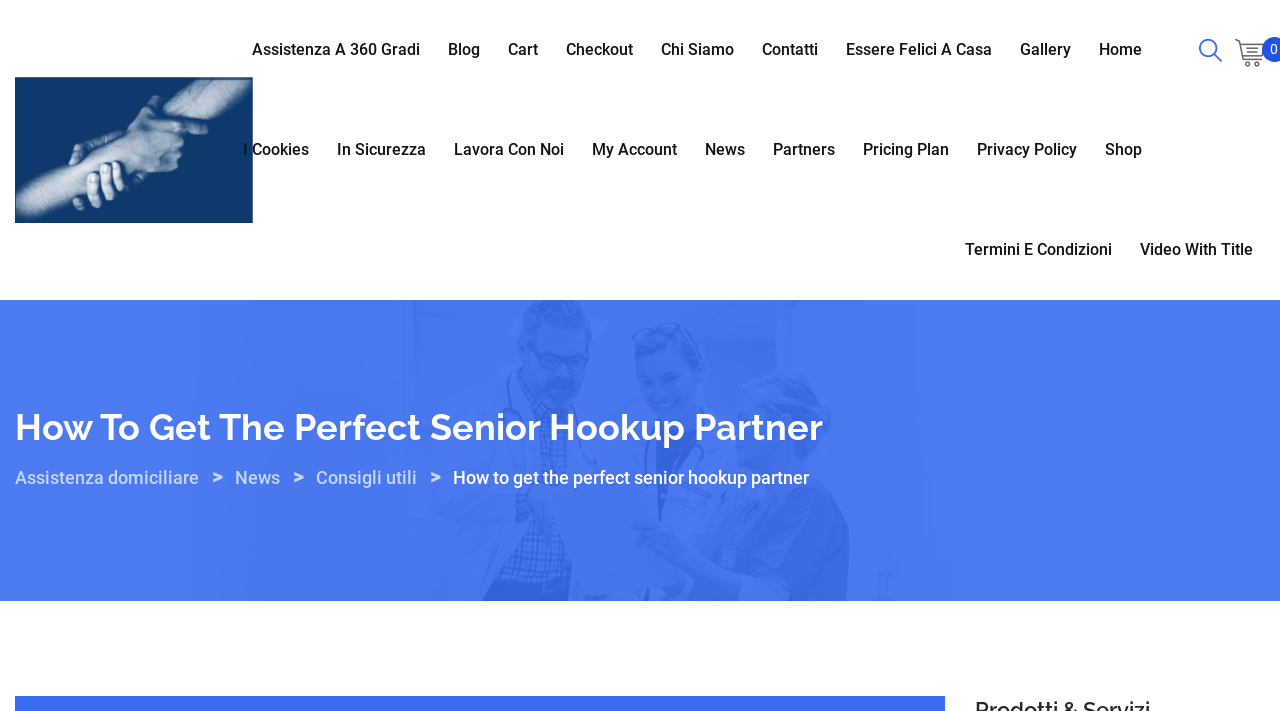Generate a comprehensive description of the contents of the webpage.

The webpage appears to be a blog or article page focused on senior hookup partners, with the title "How to get the perfect senior hookup partner" prominently displayed at the top. 

At the top left, there is a logo or image with the text "Assistenza domiciliare" next to it. 

On the top right, there are several icons, including a Facebook icon and a Twitter icon.

Below the title, there is a navigation menu with multiple links, including "Assistenza A 360 Gradi", "Blog", "Cart", "Checkout", and others, stretching across the top of the page.

The main content of the page starts below the navigation menu, with a heading that repeats the title "How To Get The Perfect Senior Hookup Partner". 

Following the heading, there are several links, including "Assistenza domiciliare", "News", and "Consigli utili", which may be related to the article's content. 

The article's text is presented in a single block, with no clear sections or subheadings. 

At the bottom of the page, there are more links, including "I Cookies", "In Sicurezza", "Lavora Con Noi", and others, which may be related to the website's policies or other resources.